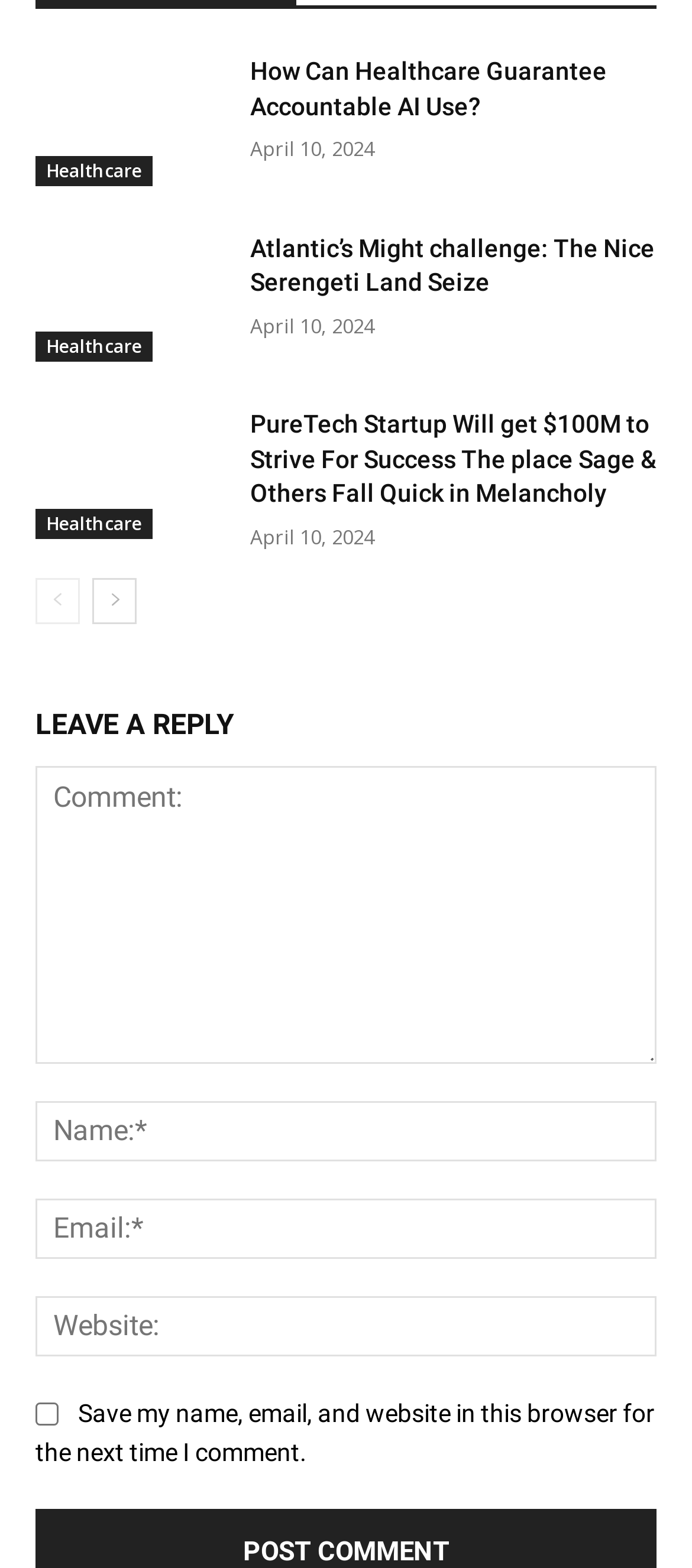How many articles are listed on this page?
Answer the question based on the image using a single word or a brief phrase.

3